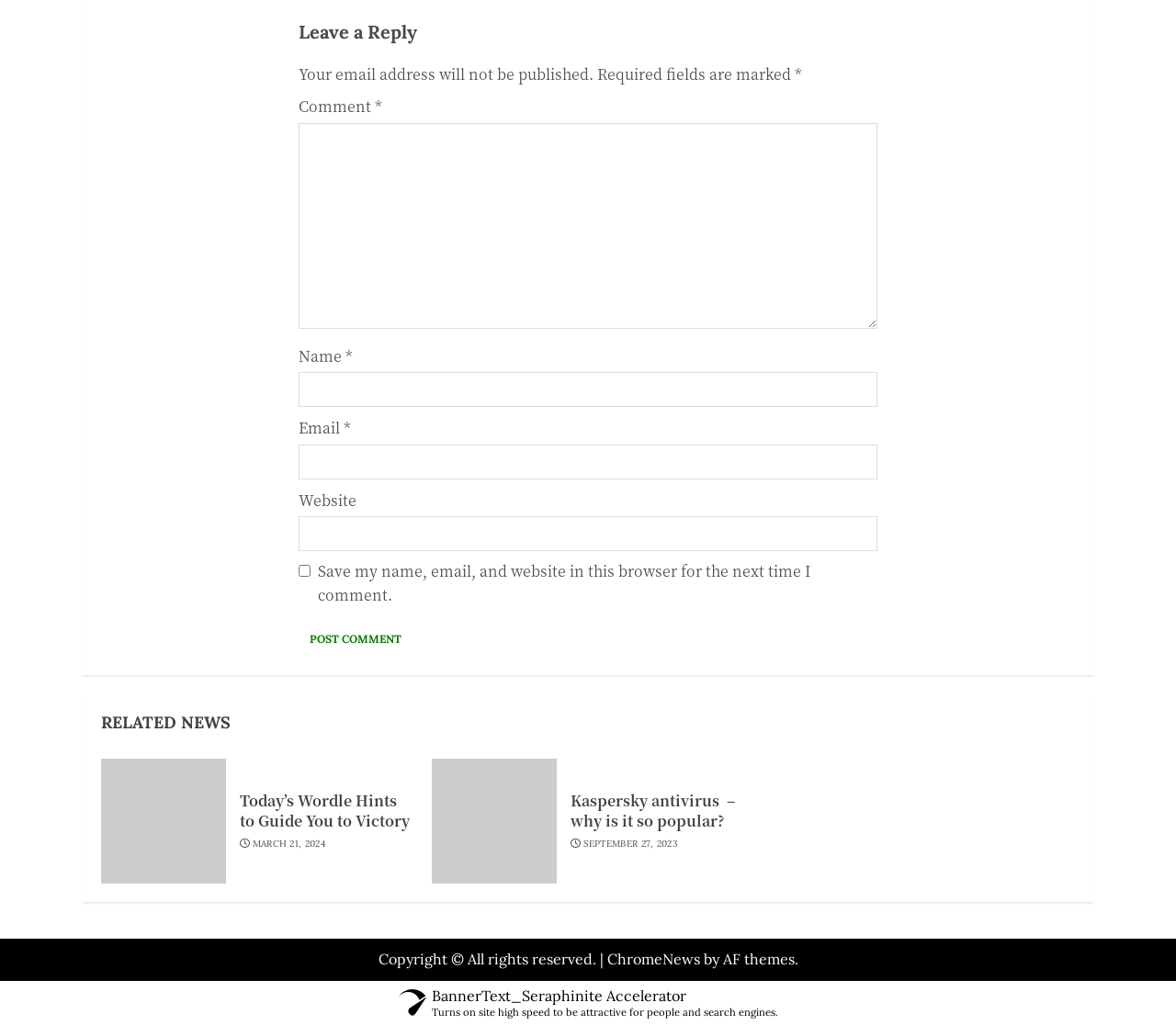Please identify the bounding box coordinates of the element's region that I should click in order to complete the following instruction: "Read the article Today’s Wordle Hints to Guide You to Victory". The bounding box coordinates consist of four float numbers between 0 and 1, i.e., [left, top, right, bottom].

[0.086, 0.74, 0.192, 0.862]